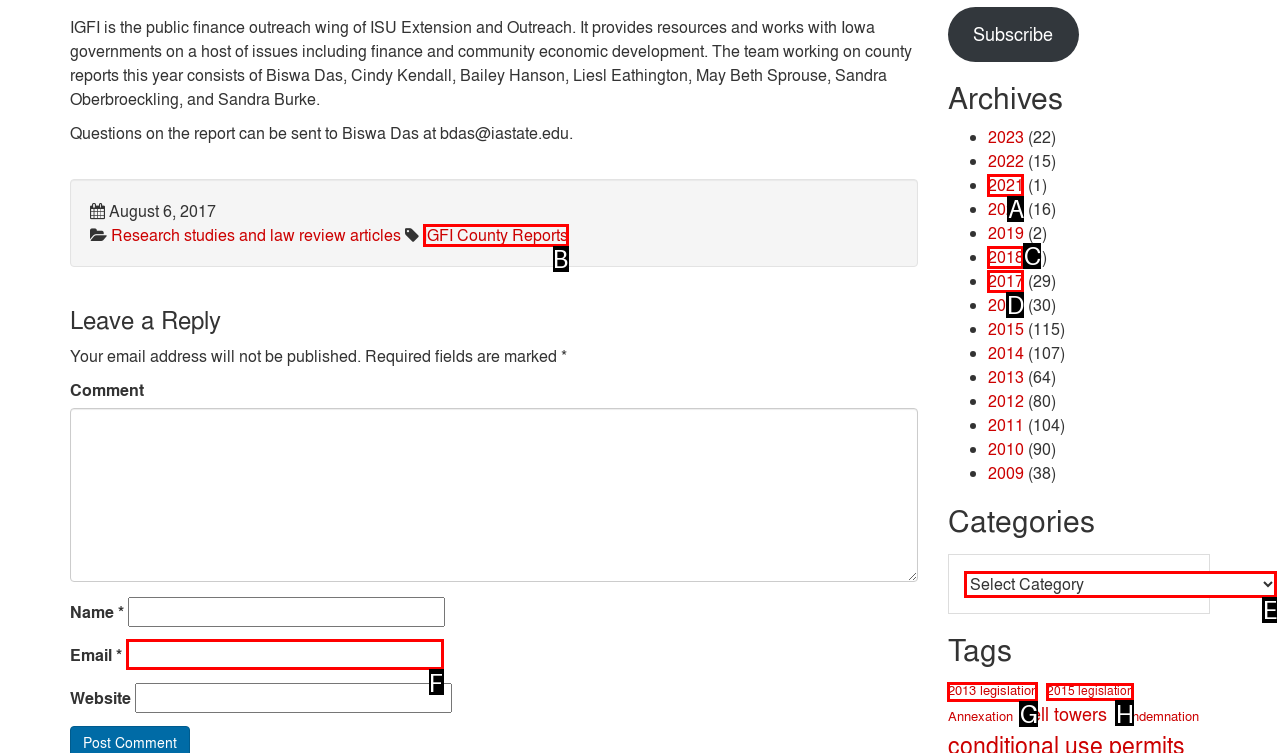Pick the option that best fits the description: 2013 legislation. Reply with the letter of the matching option directly.

G